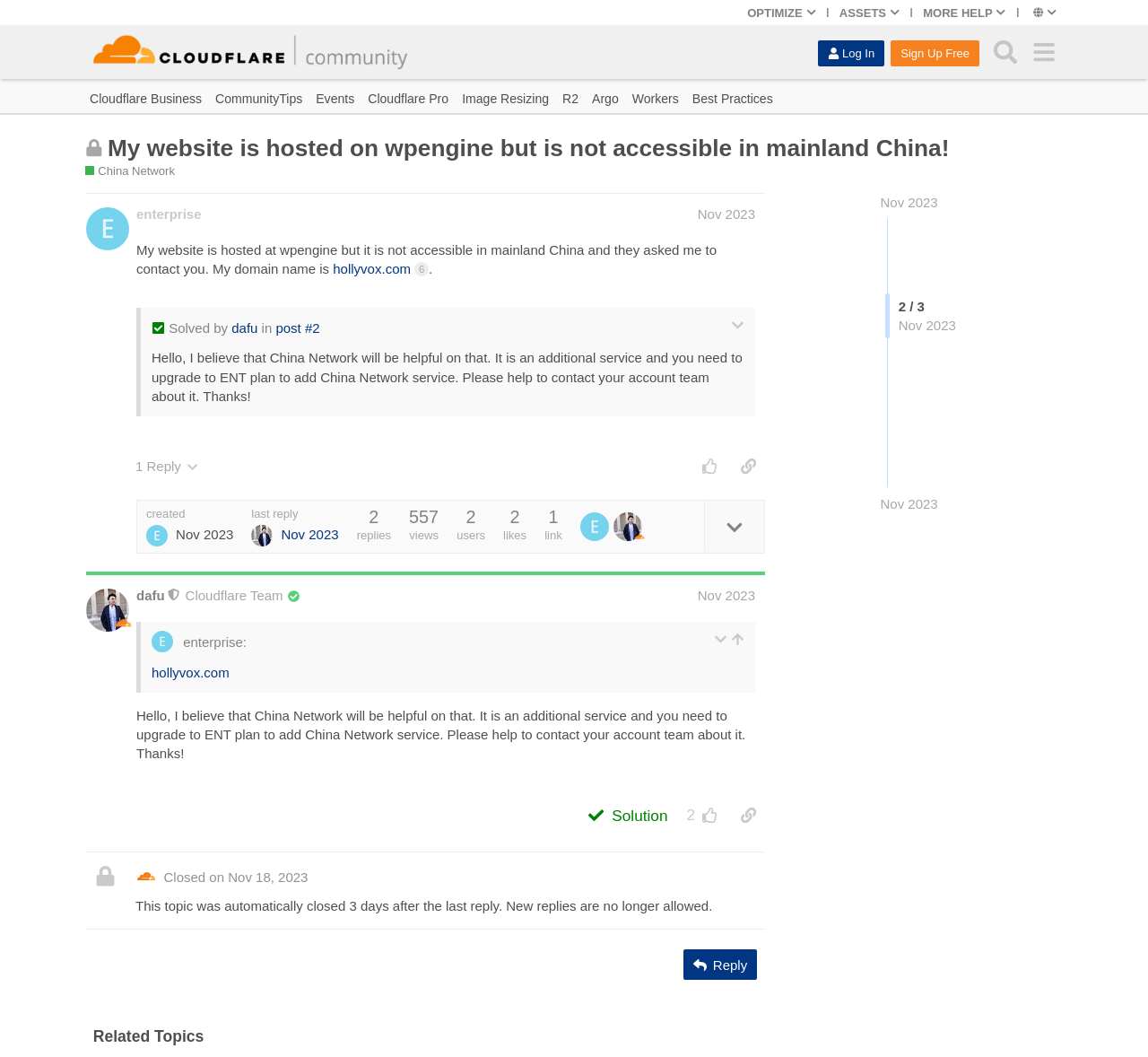Could you find the bounding box coordinates of the clickable area to complete this instruction: "Contact us"?

None